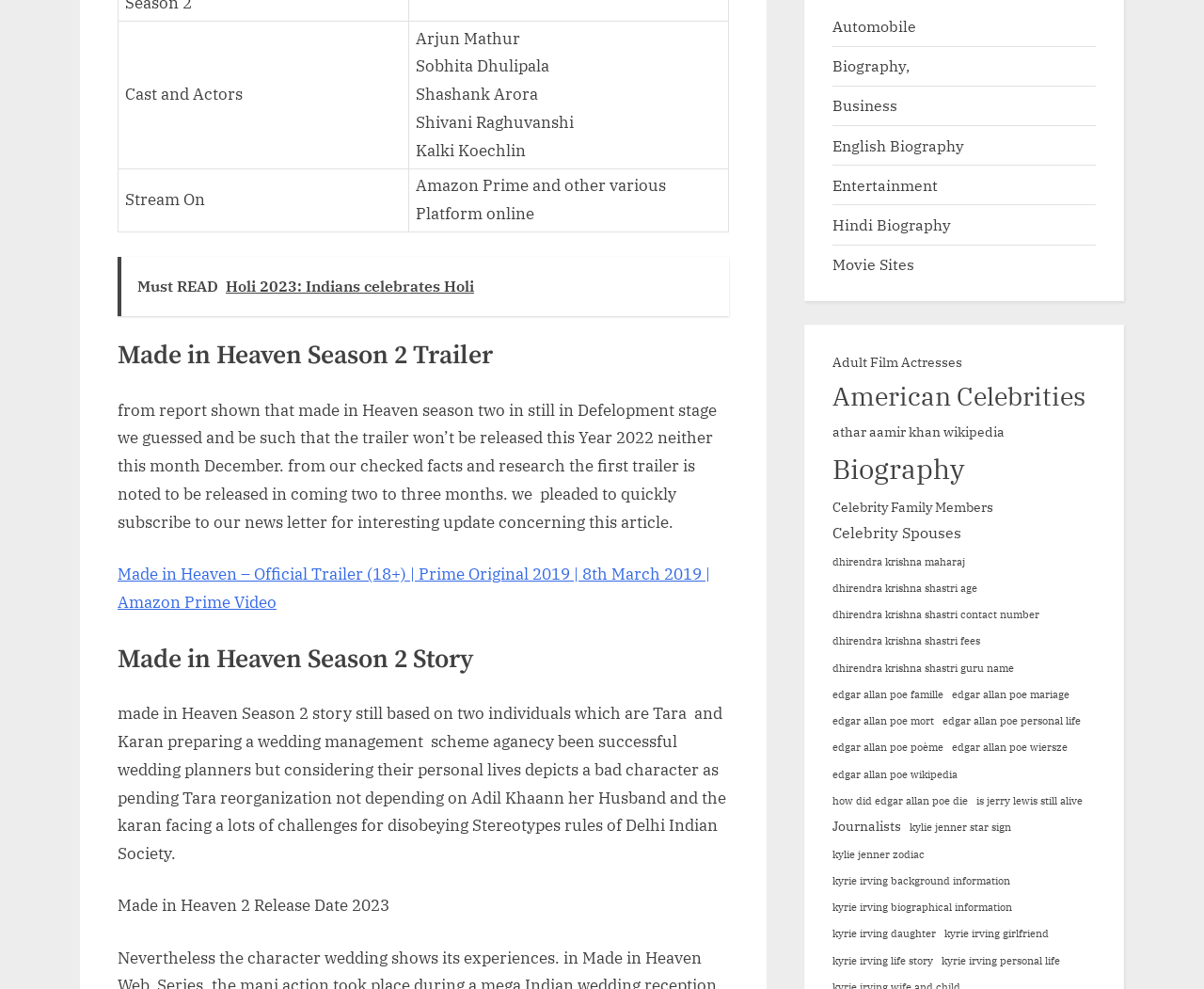Determine the bounding box coordinates of the target area to click to execute the following instruction: "Watch the official trailer of Made in Heaven on Amazon Prime Video."

[0.098, 0.57, 0.59, 0.619]